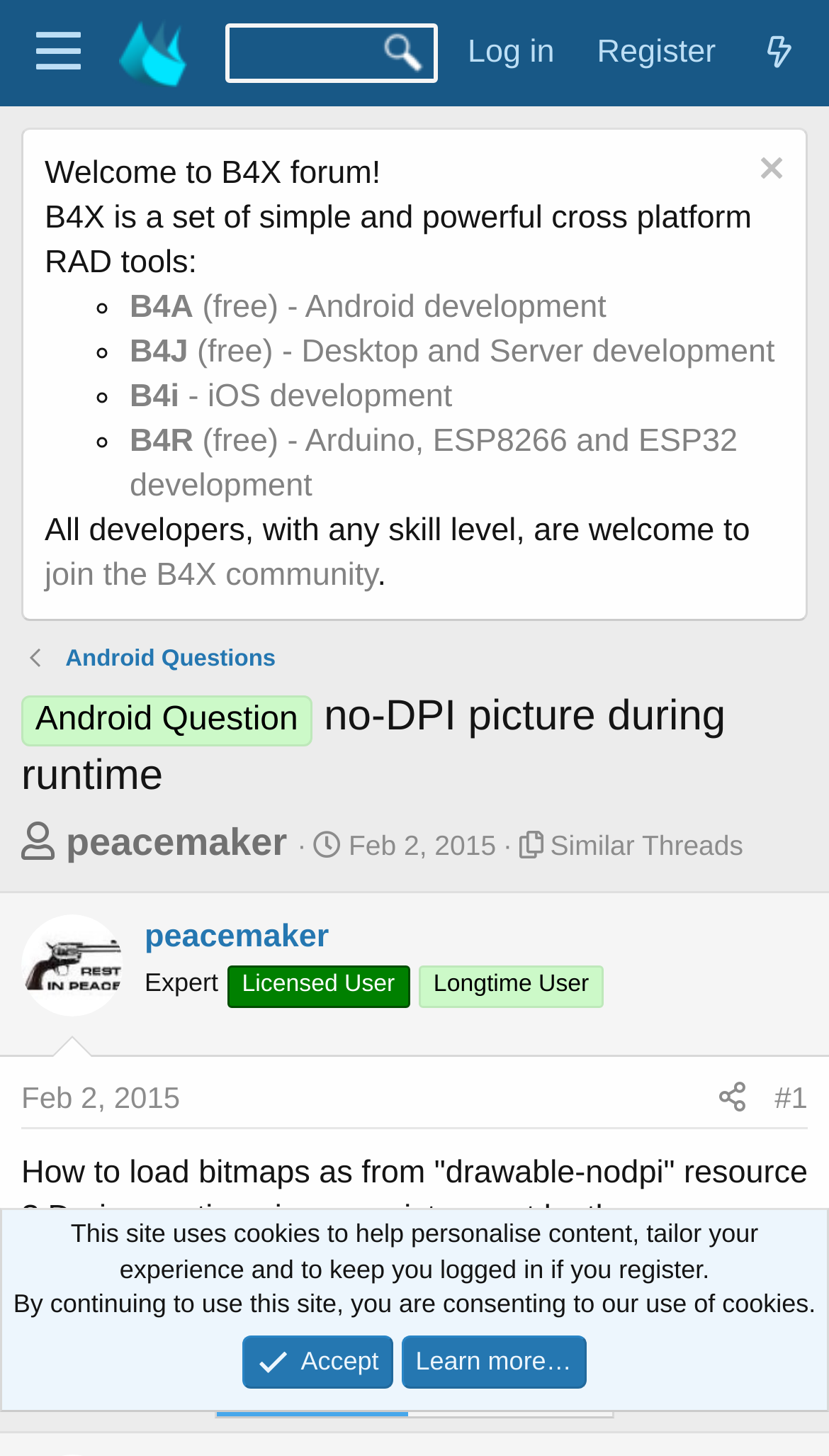Look at the image and give a detailed response to the following question: How many links are there in the 'Similar Threads' section?

In the 'Similar Threads' section, there is only one link, which is 'Similar Threads' itself. This can be found by looking at the elements with the text 'Similar Threads' and checking if they are links.